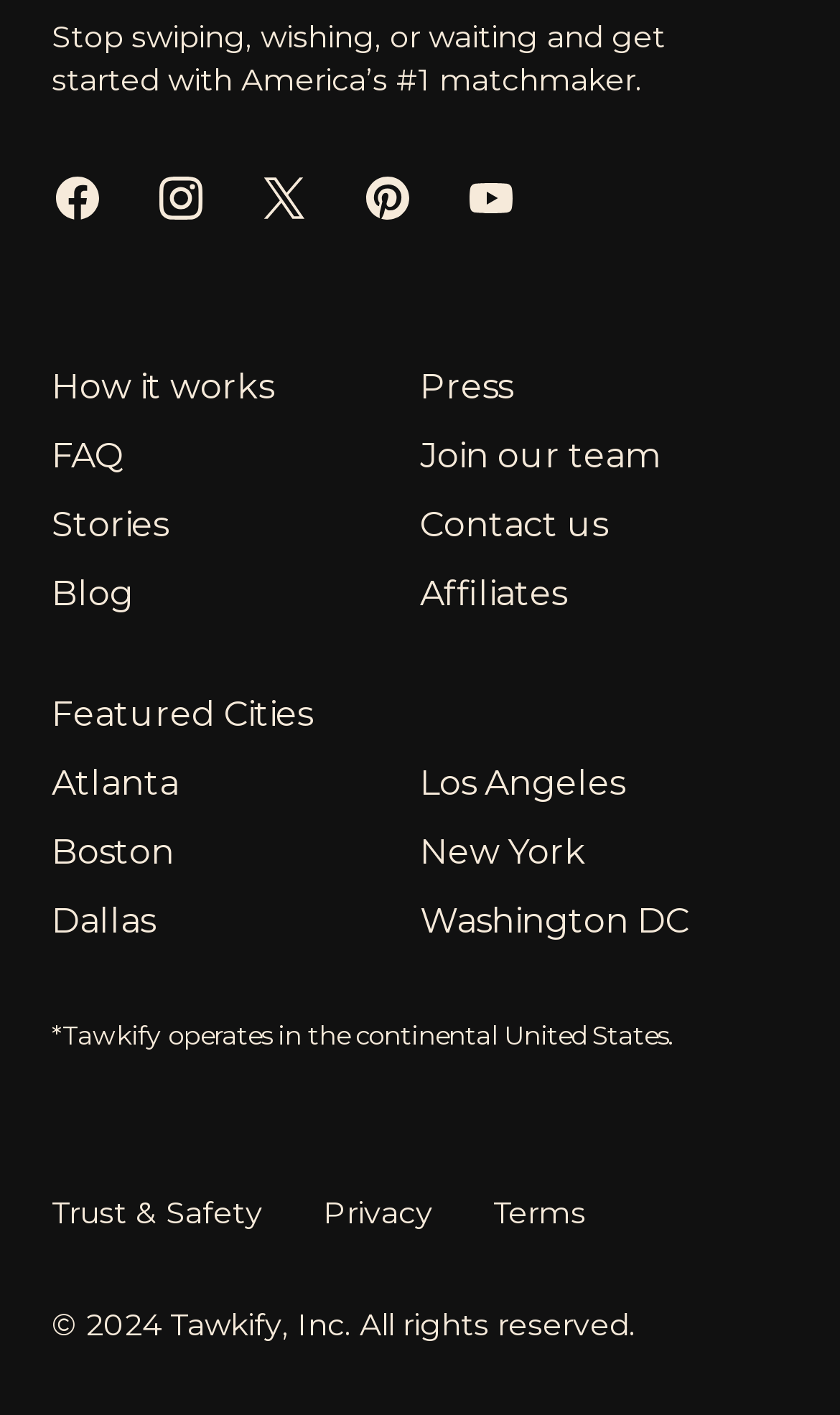Specify the bounding box coordinates of the area that needs to be clicked to achieve the following instruction: "Follow Tawkify on Facebook".

[0.062, 0.121, 0.123, 0.158]